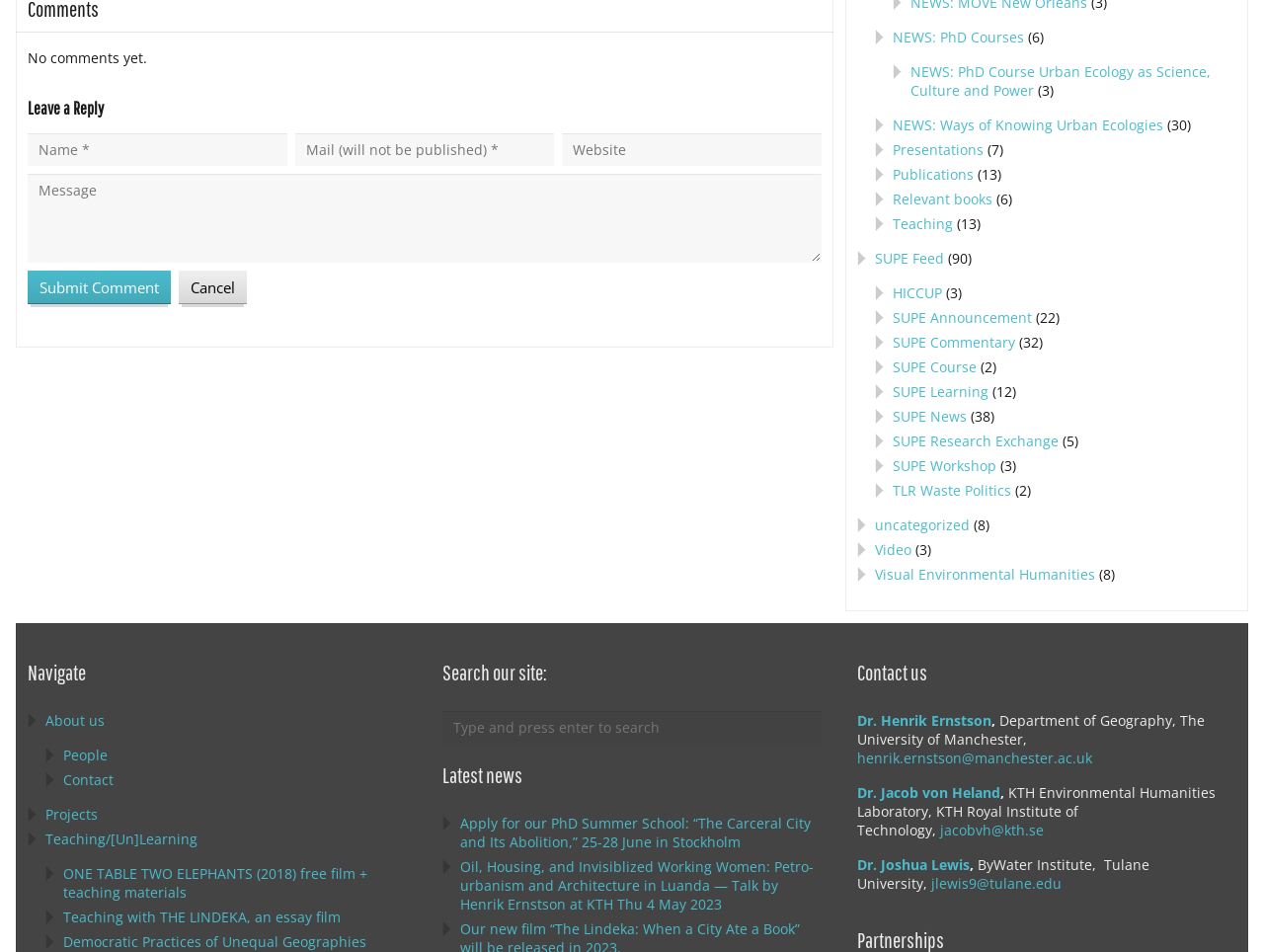Determine the bounding box coordinates for the UI element with the following description: "Dr. Joshua Lewis". The coordinates should be four float numbers between 0 and 1, represented as [left, top, right, bottom].

[0.678, 0.898, 0.767, 0.918]